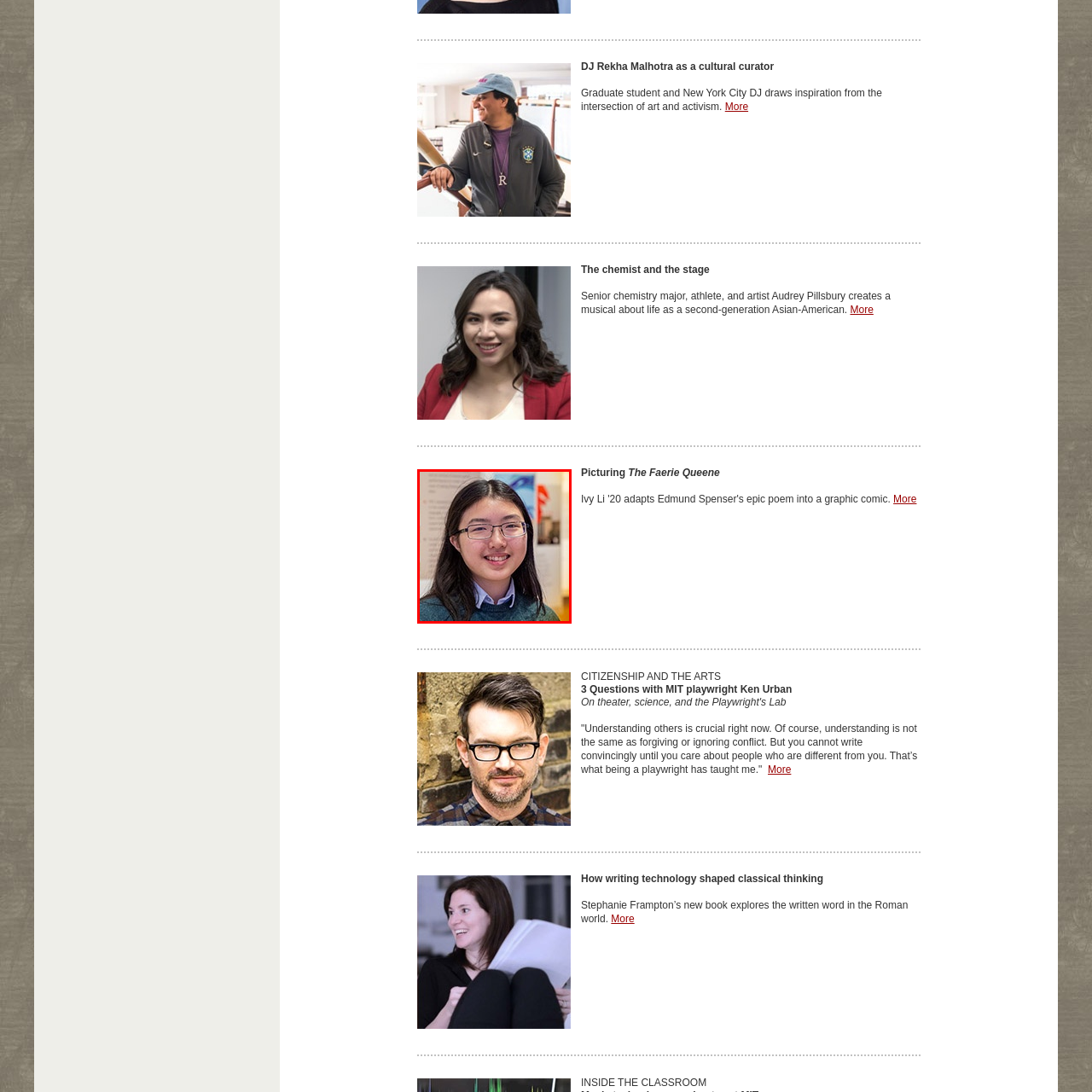Examine the image within the red box and give a concise answer to this question using a single word or short phrase: 
Is Ivy a graduate student?

Yes